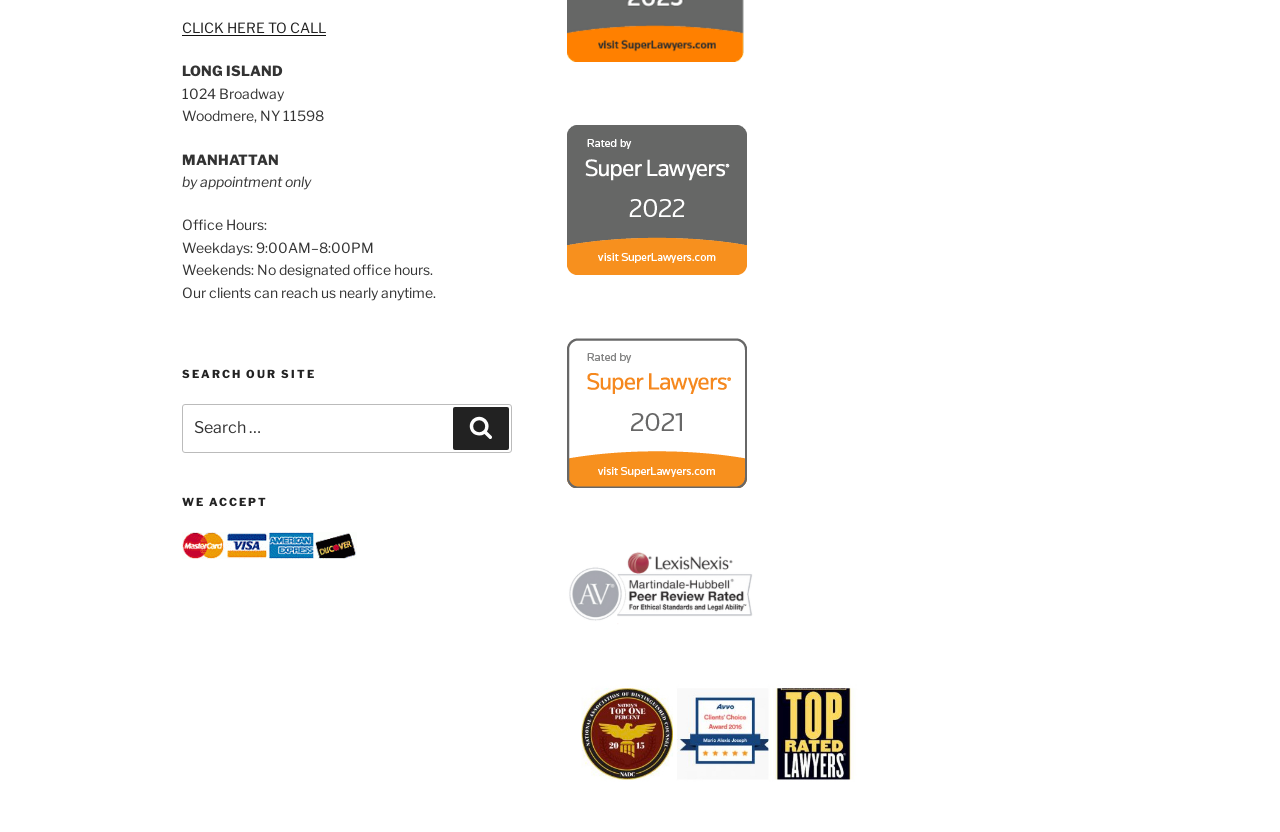Respond to the question with just a single word or phrase: 
What are the office hours on weekdays?

9:00AM–8:00PM